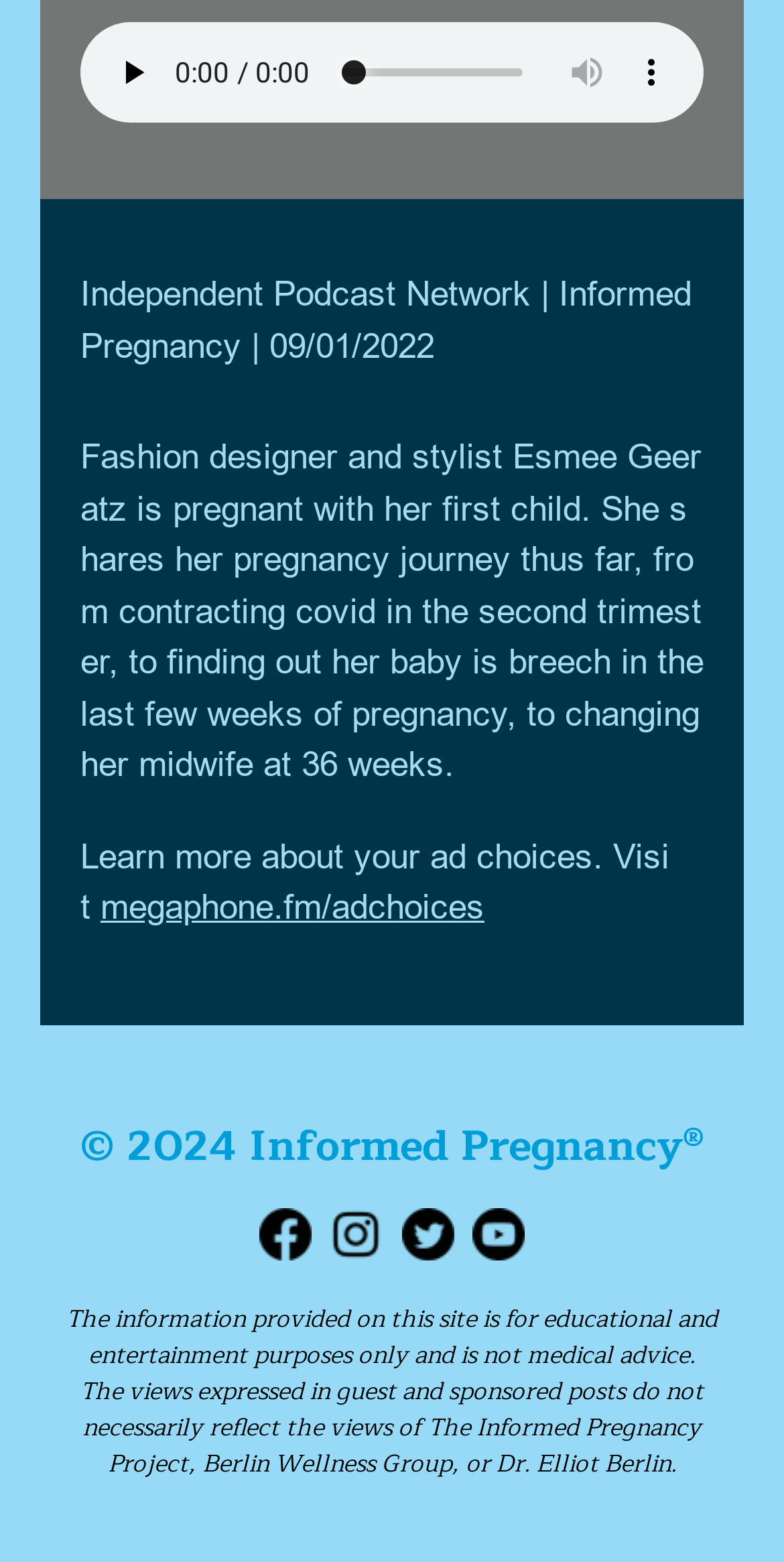Given the description of a UI element: "aria-label="Social Links"", identify the bounding box coordinates of the matching element in the webpage screenshot.

[0.421, 0.779, 0.488, 0.801]